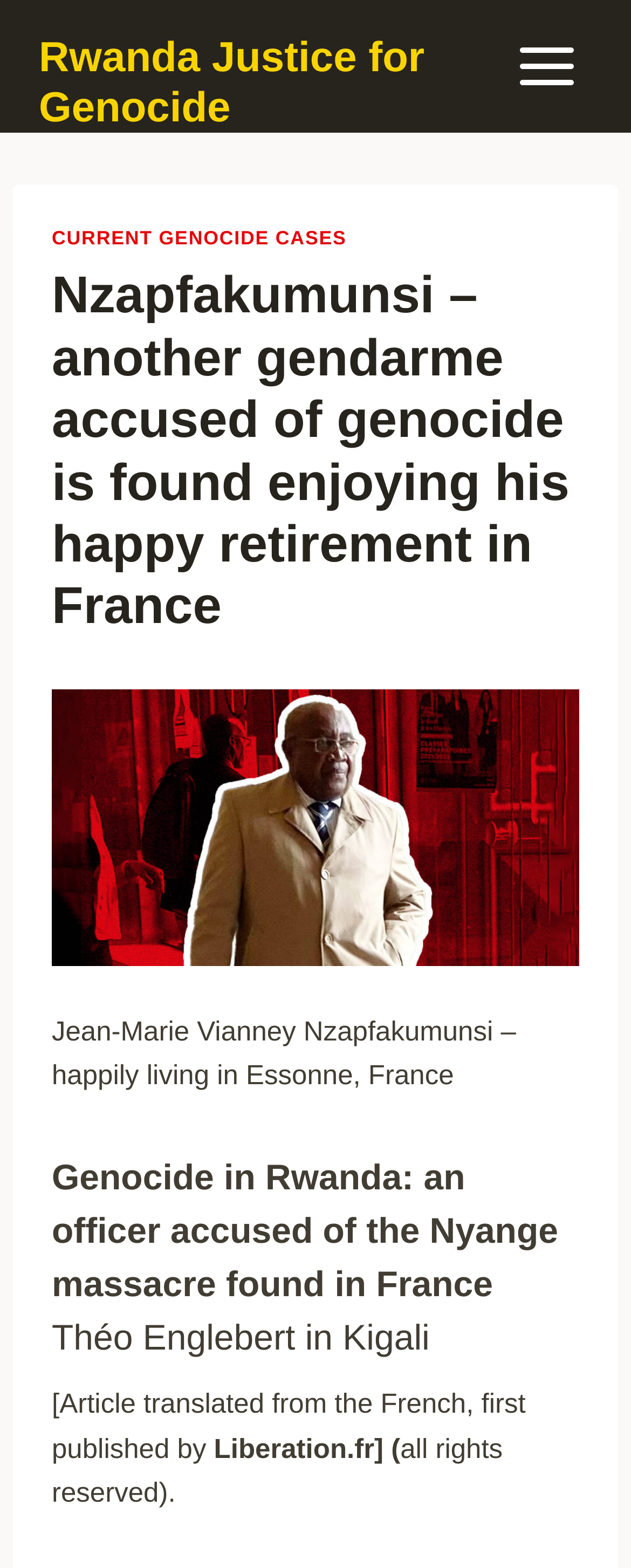What is the name of the author of the article?
Based on the image, answer the question with as much detail as possible.

The webpage mentions that the article is written by Théo Englebert, as indicated in the heading 'Genocide in Rwanda: an officer accused of the Nyange massacre found in France Théo Englebert in Kigali'.